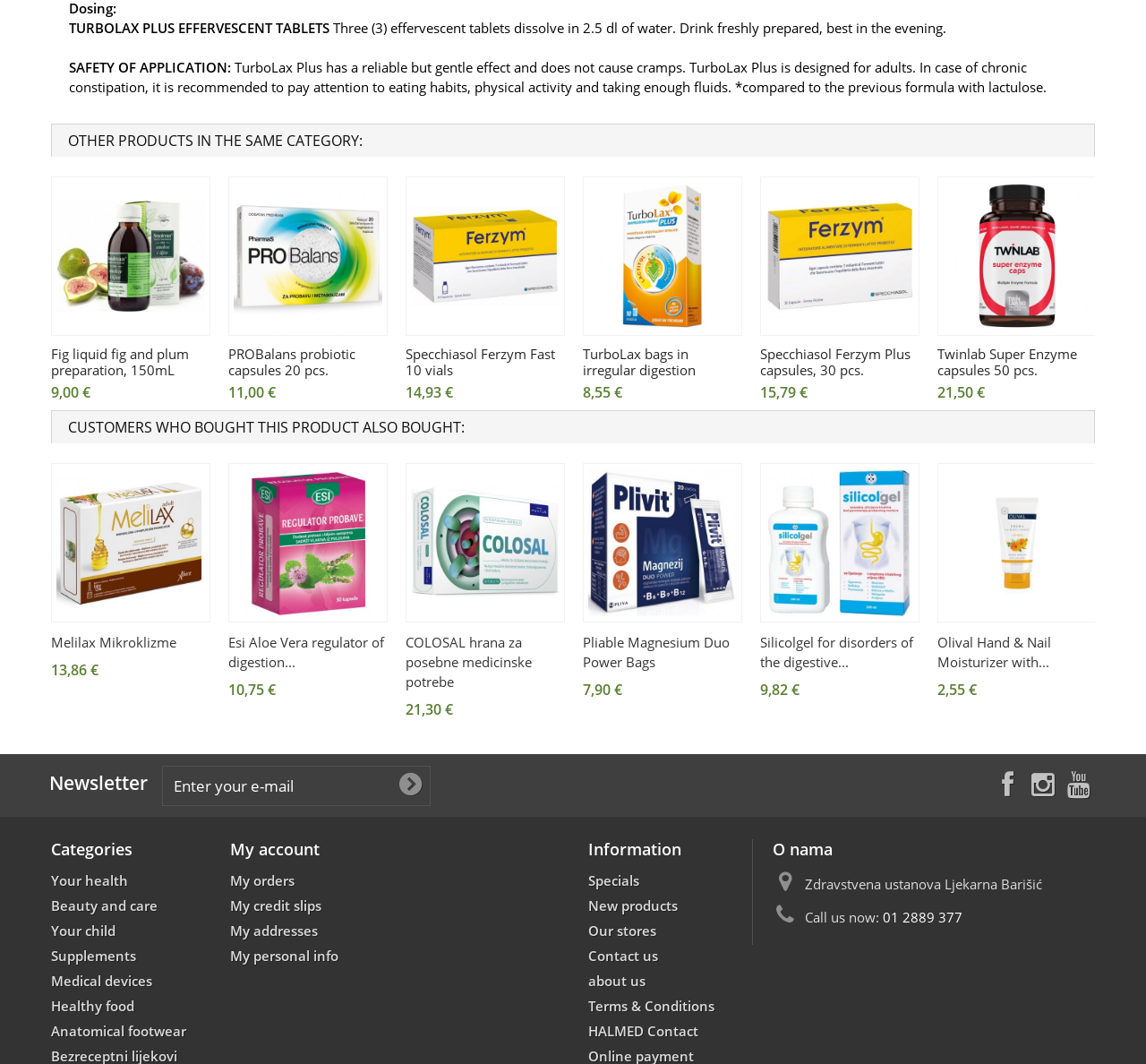Based on the image, please respond to the question with as much detail as possible:
What is the purpose of the textbox in the 'Newsletter' section?

The purpose of the textbox in the 'Newsletter' section is to enter your e-mail, as mentioned in the StaticText element 'Enter your e-mail'.